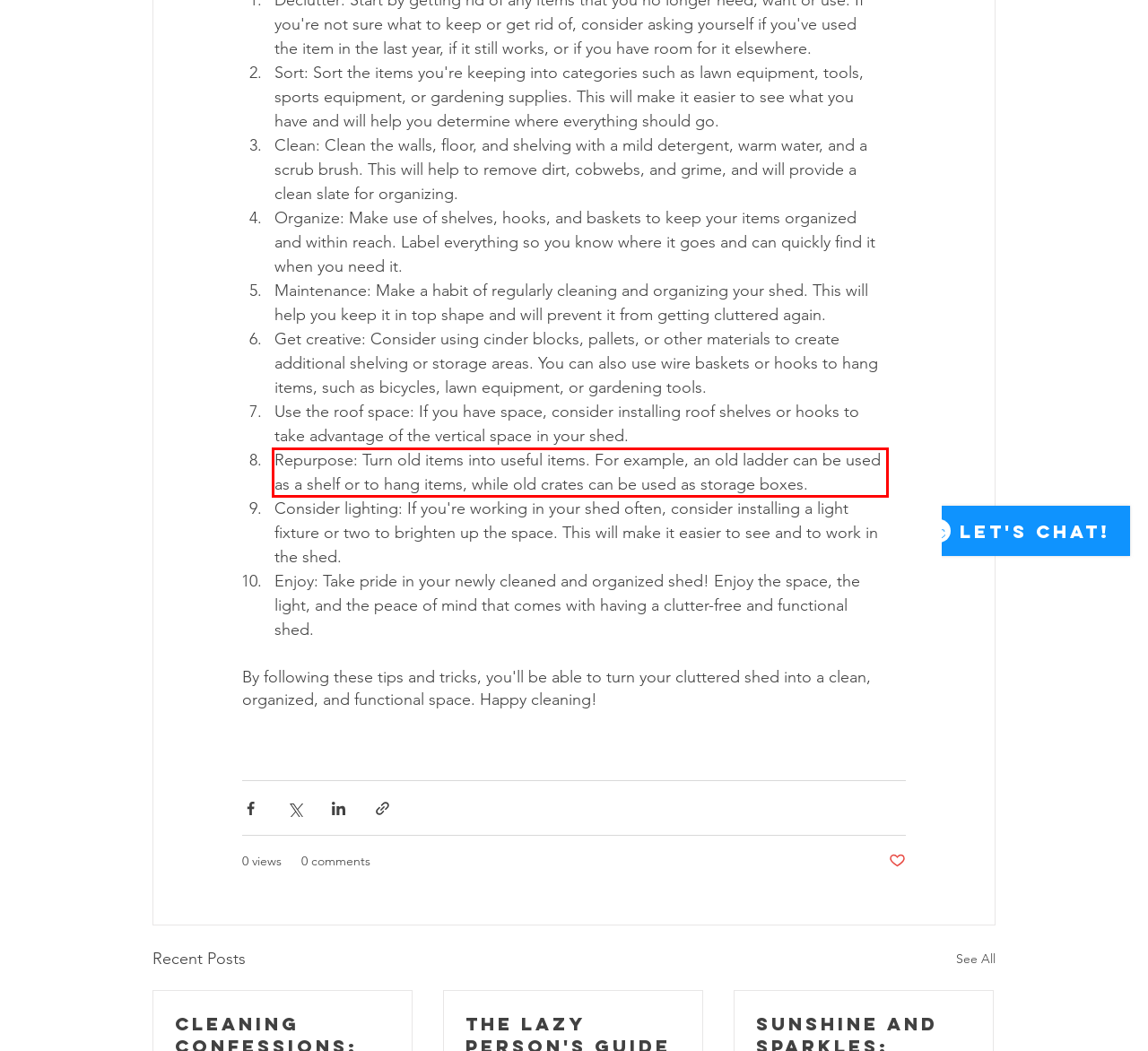Please perform OCR on the text within the red rectangle in the webpage screenshot and return the text content.

Repurpose: Turn old items into useful items. For example, an old ladder can be used as a shelf or to hang items, while old crates can be used as storage boxes.